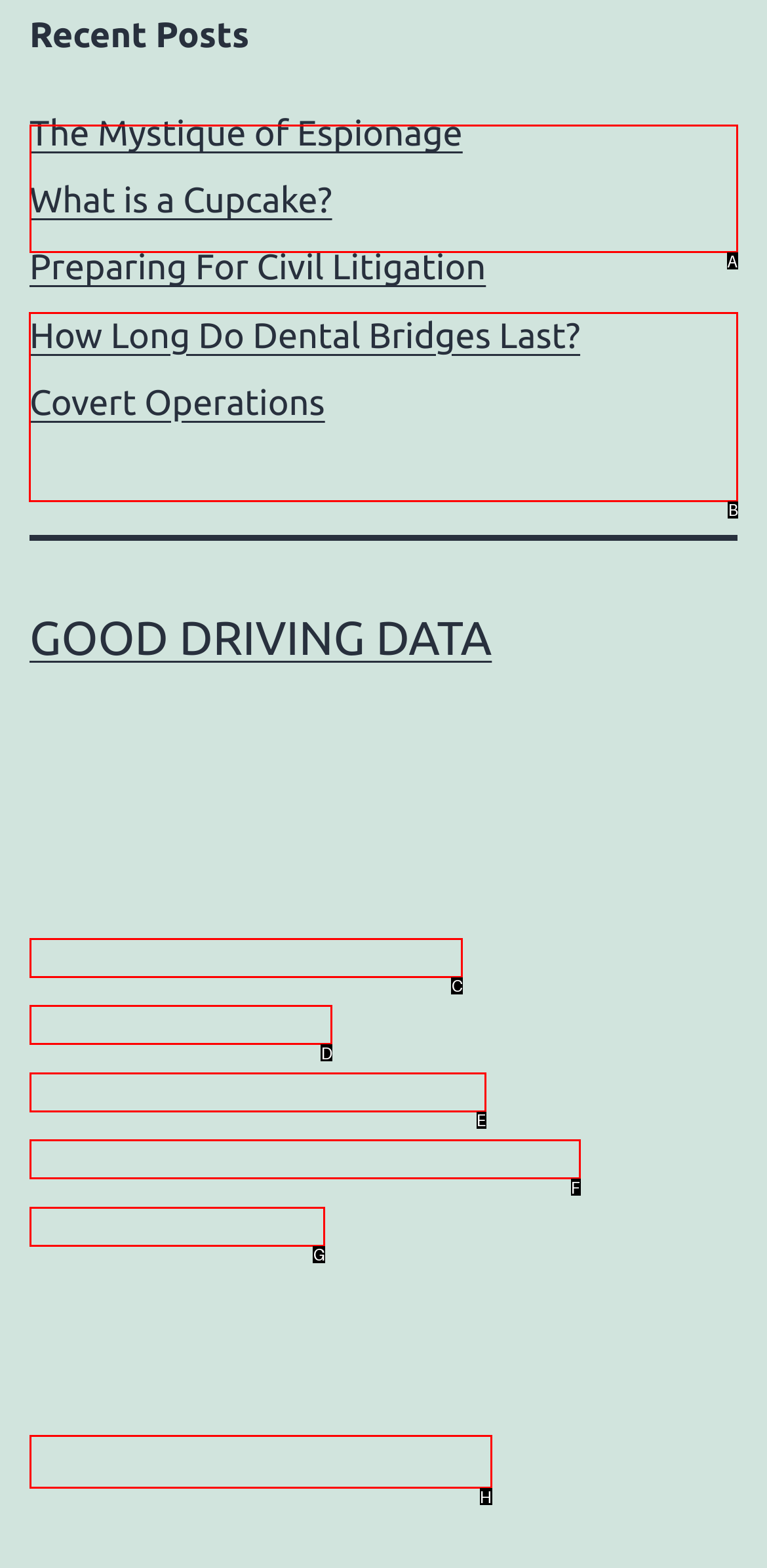Based on the choices marked in the screenshot, which letter represents the correct UI element to perform the task: view post Qualifying For an Apartment Mortgage?

B